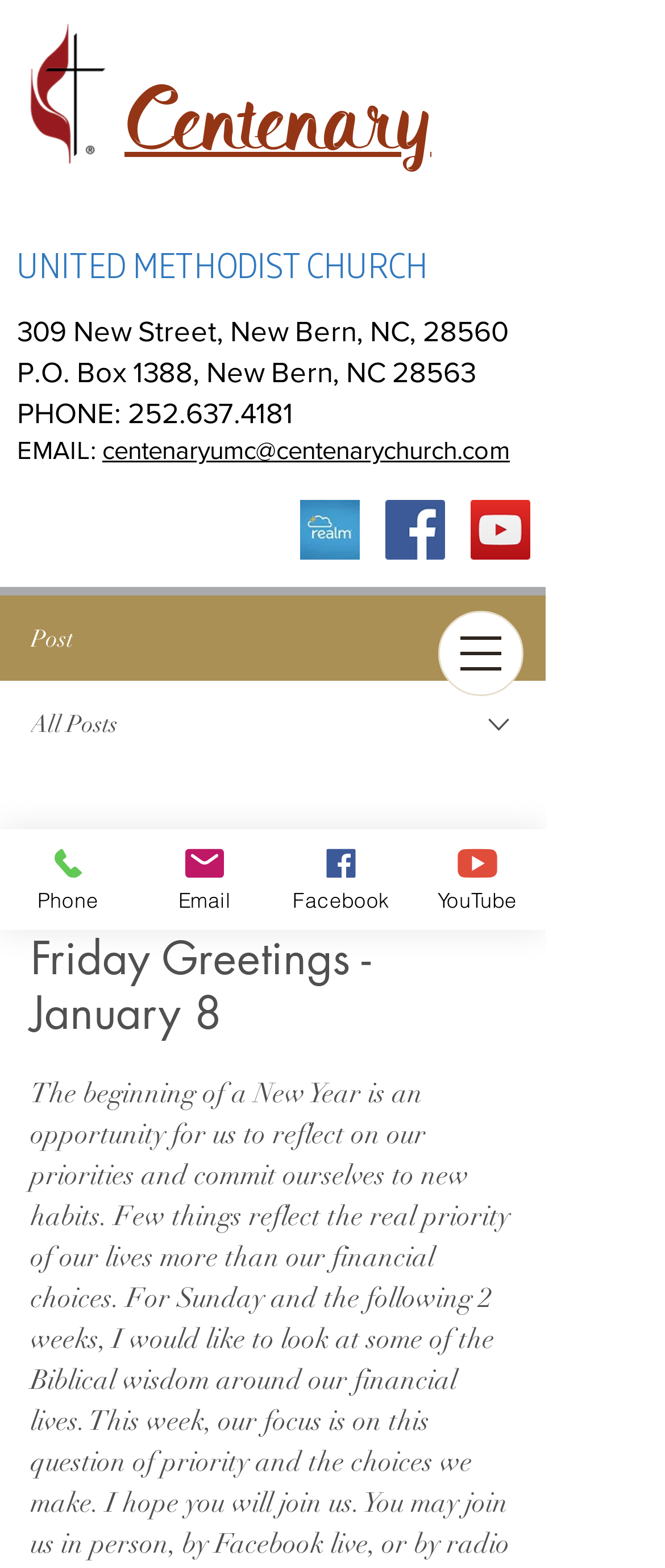Locate the primary heading on the webpage and return its text.

Friday Greetings - January 8